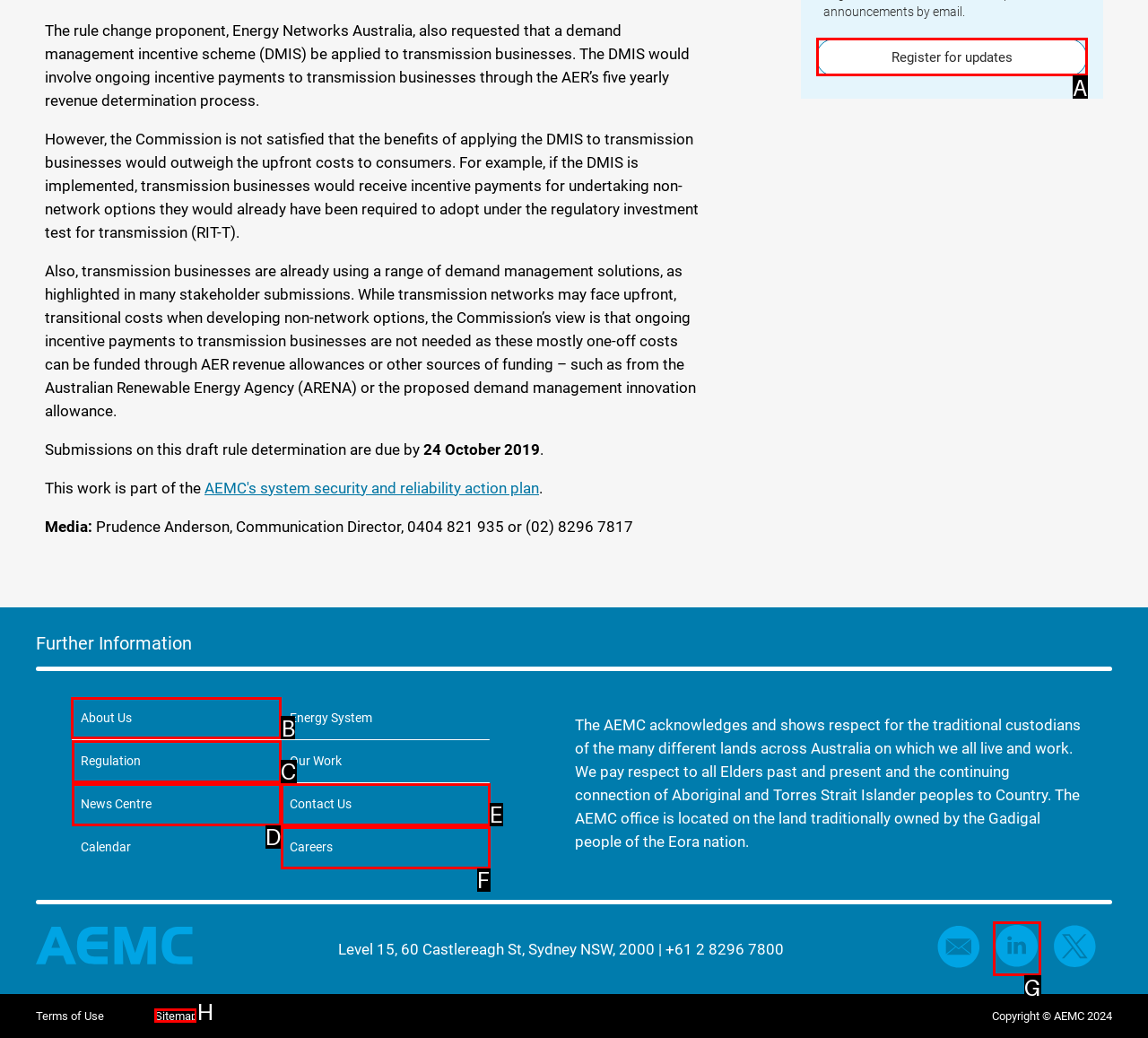Identify the correct option to click in order to accomplish the task: Go to About Us Provide your answer with the letter of the selected choice.

B